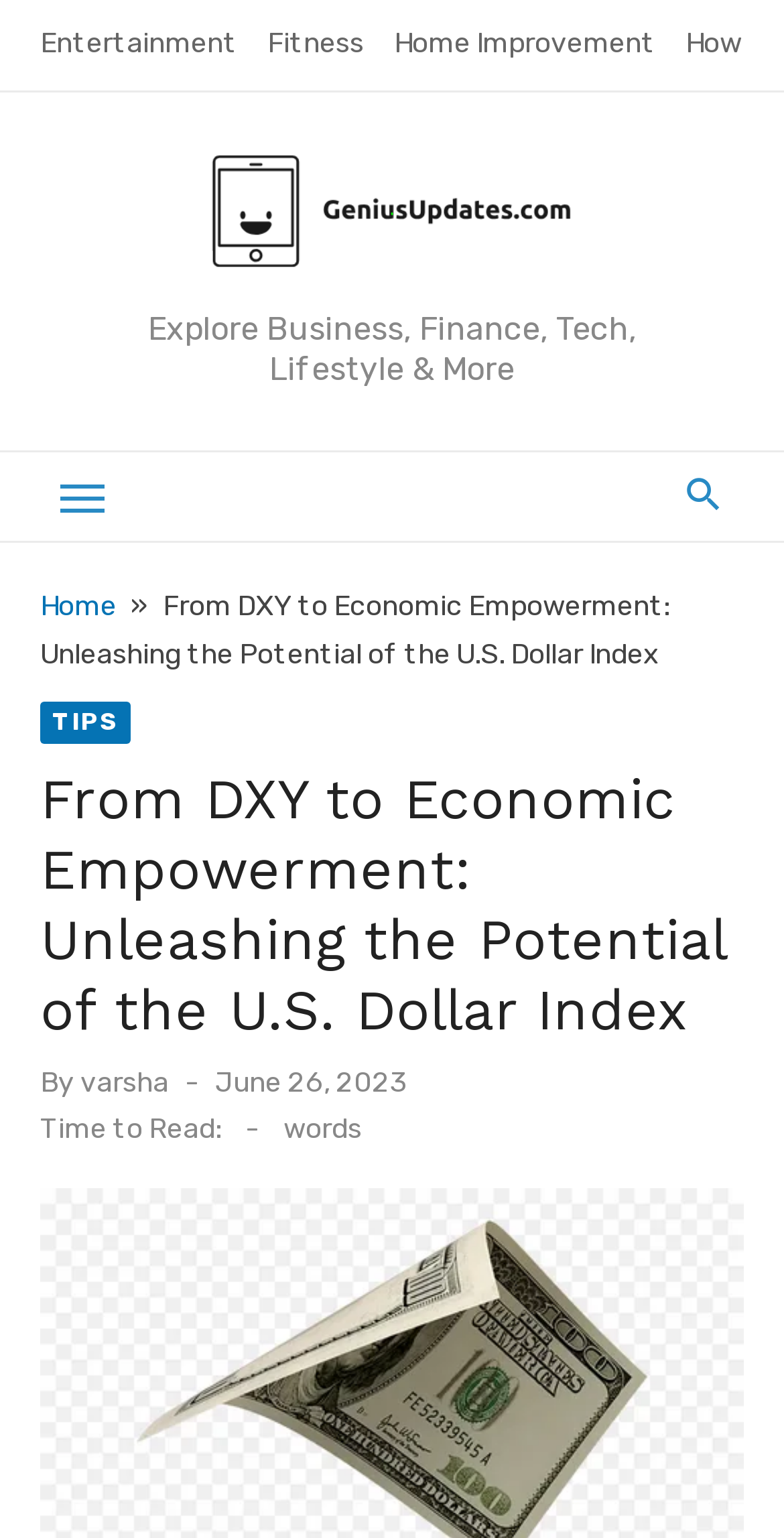Identify the bounding box coordinates of the clickable region necessary to fulfill the following instruction: "Click on the 'Entertainment' link". The bounding box coordinates should be four float numbers between 0 and 1, i.e., [left, top, right, bottom].

[0.051, 0.017, 0.303, 0.039]